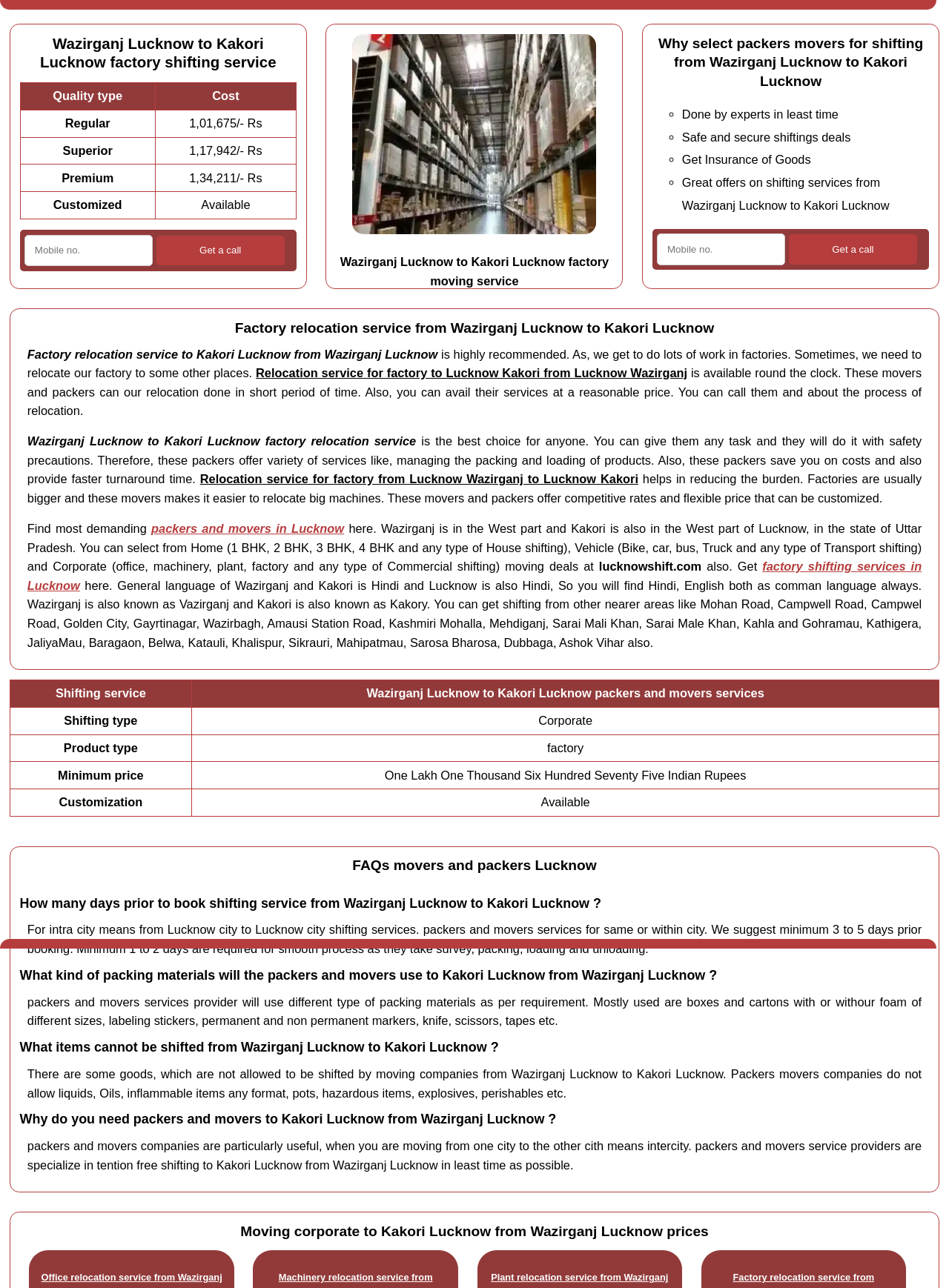Why do you need packers and movers to Kakori Lucknow from Wazirganj Lucknow?
Using the information from the image, give a concise answer in one word or a short phrase.

For tension-free shifting